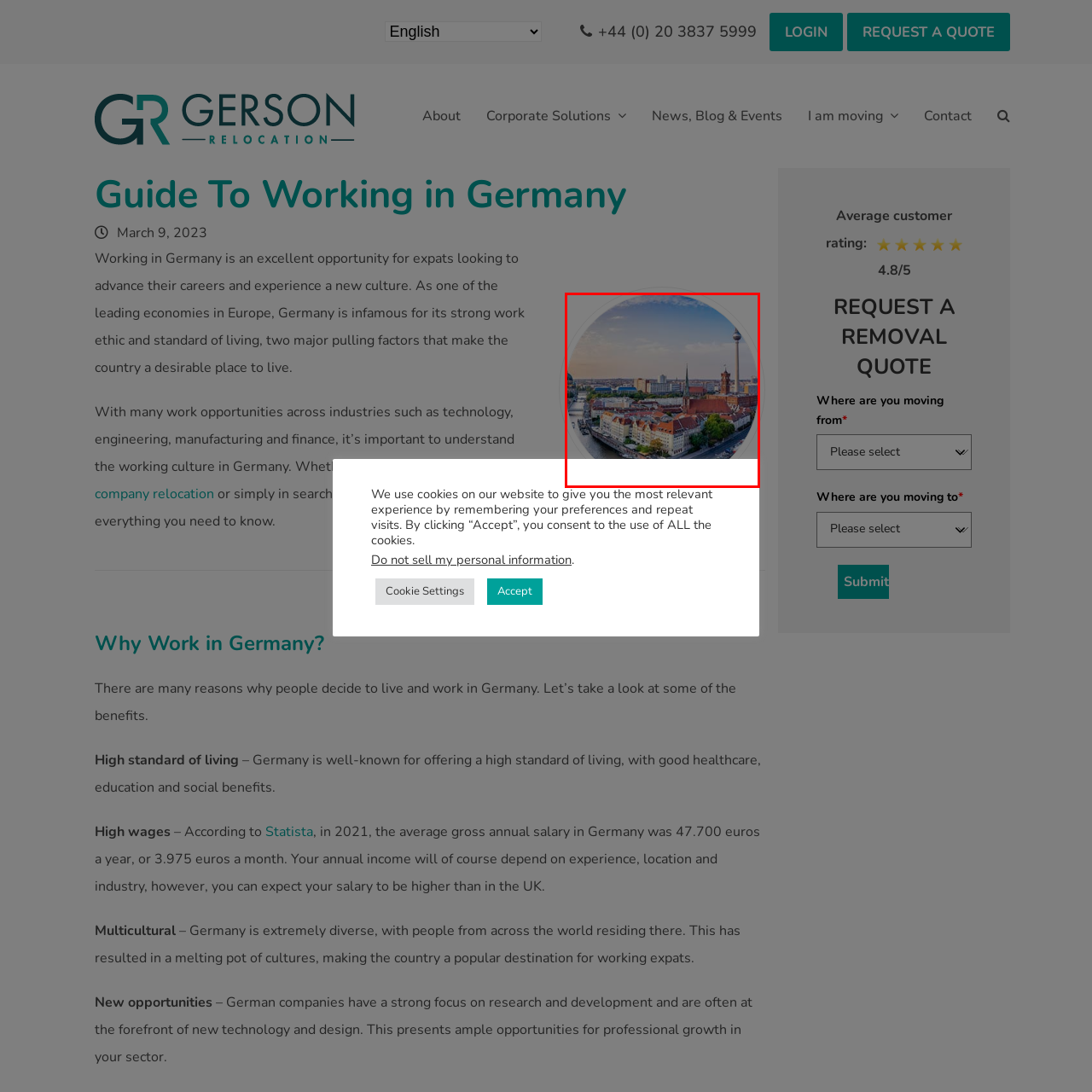What type of architecture is shown along the riverbank?
Take a close look at the image highlighted by the red bounding box and answer the question thoroughly based on the details you see.

The caption describes the foreground of the image as a blend of historical and modern architecture along the riverbank, highlighting the coexistence of traditional rooftops and contemporary buildings.